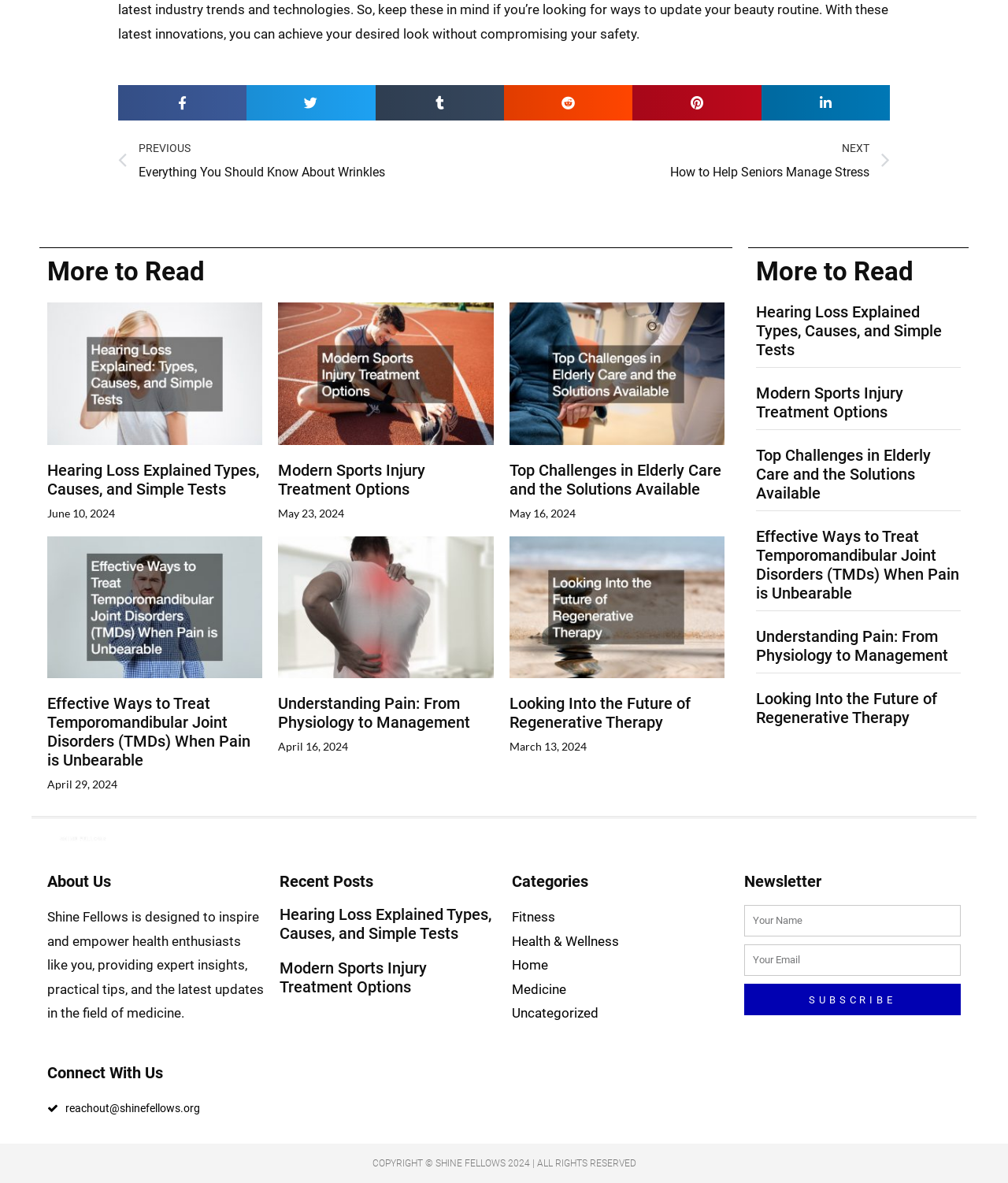Locate the bounding box coordinates of the element you need to click to accomplish the task described by this instruction: "View the article on Modern Sports Injury Treatment Options".

[0.276, 0.389, 0.422, 0.421]